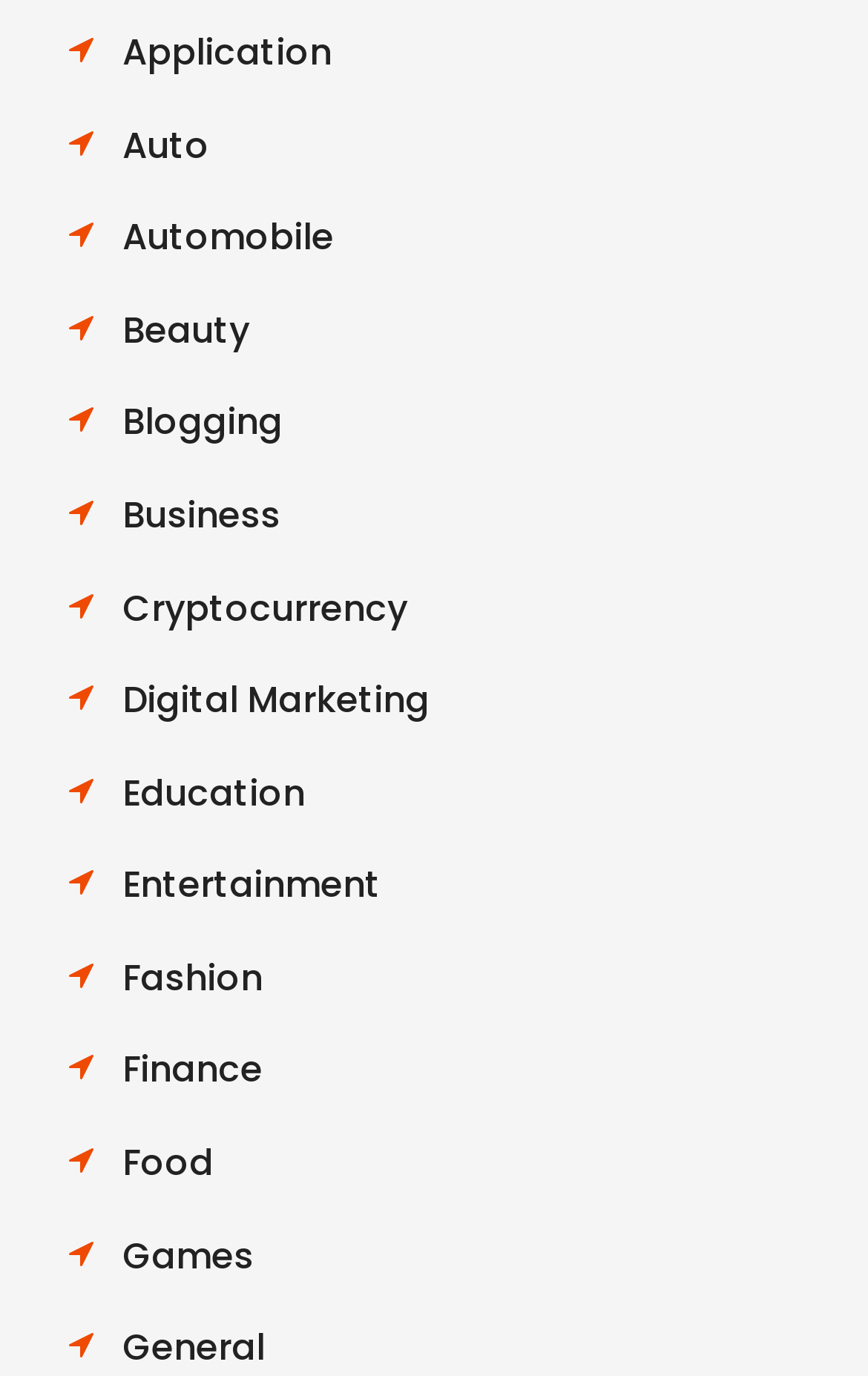Please pinpoint the bounding box coordinates for the region I should click to adhere to this instruction: "Browse Entertainment section".

[0.141, 0.625, 0.438, 0.662]